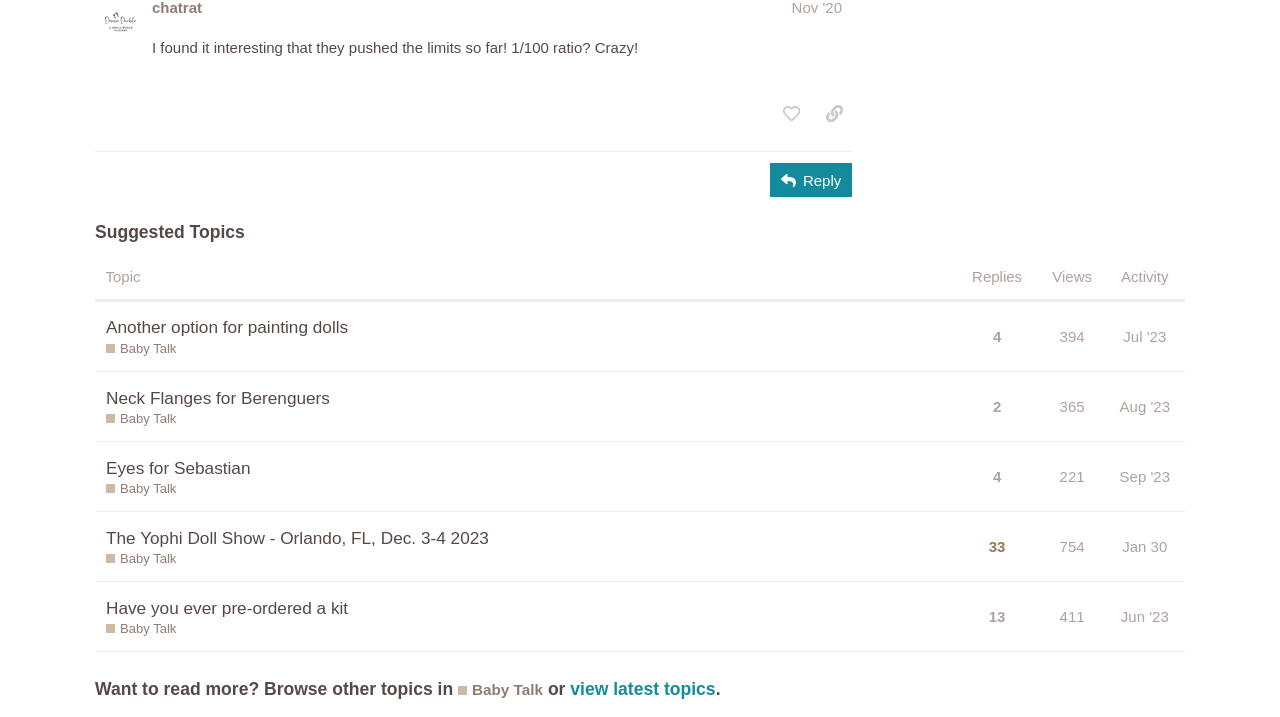Given the description: "Neck Flanges for Berenguers", determine the bounding box coordinates of the UI element. The coordinates should be formatted as four float numbers between 0 and 1, [left, top, right, bottom].

[0.083, 0.52, 0.258, 0.589]